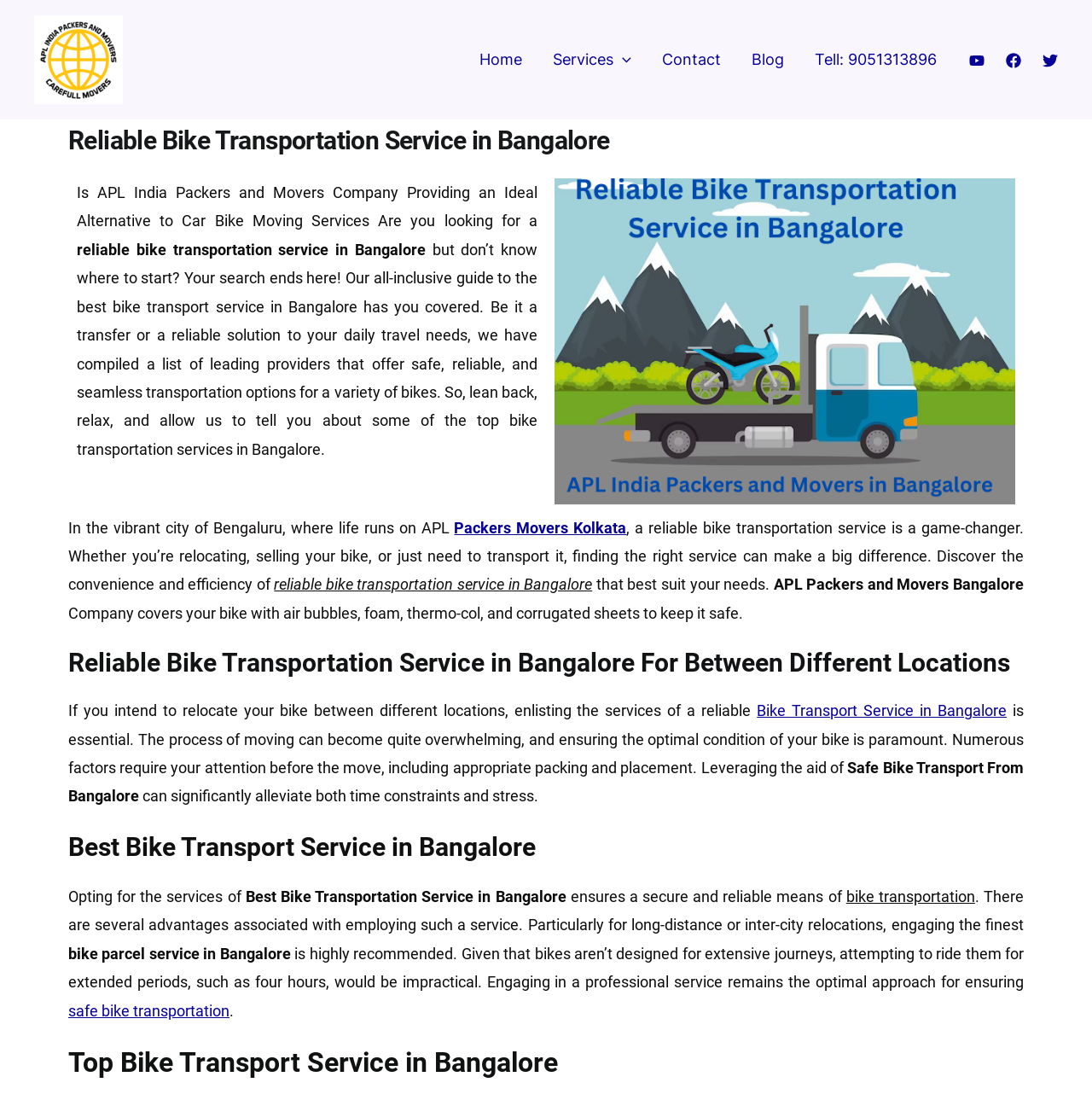Please determine the heading text of this webpage.

Reliable Bike Transportation Service in Bangalore